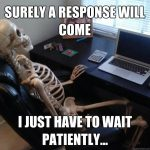Provide a one-word or brief phrase answer to the question:
What is written above the skeleton?

SURELY A RESPONSE WILL COME